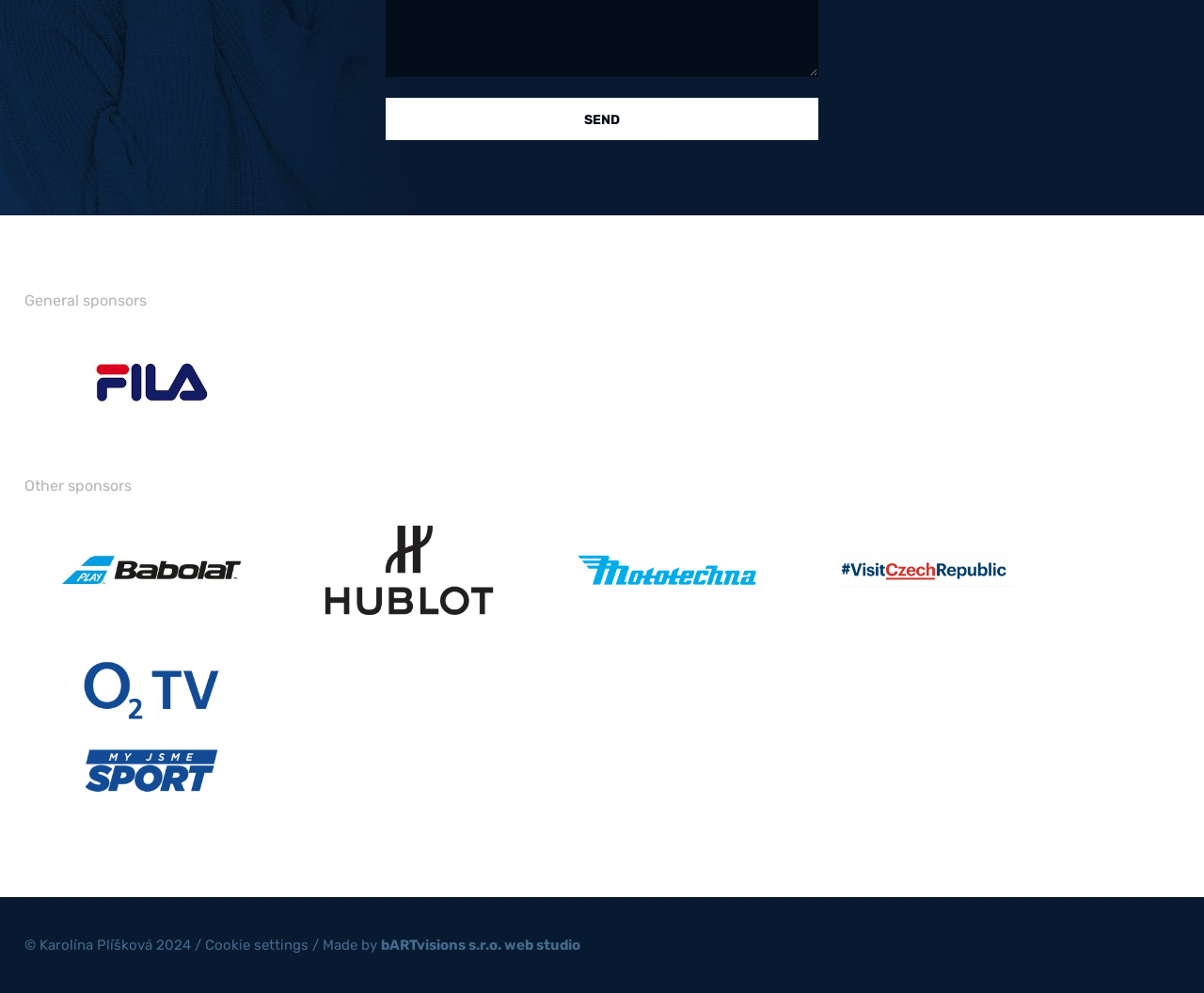Identify the bounding box coordinates of the part that should be clicked to carry out this instruction: "Click on the 'health' category".

None